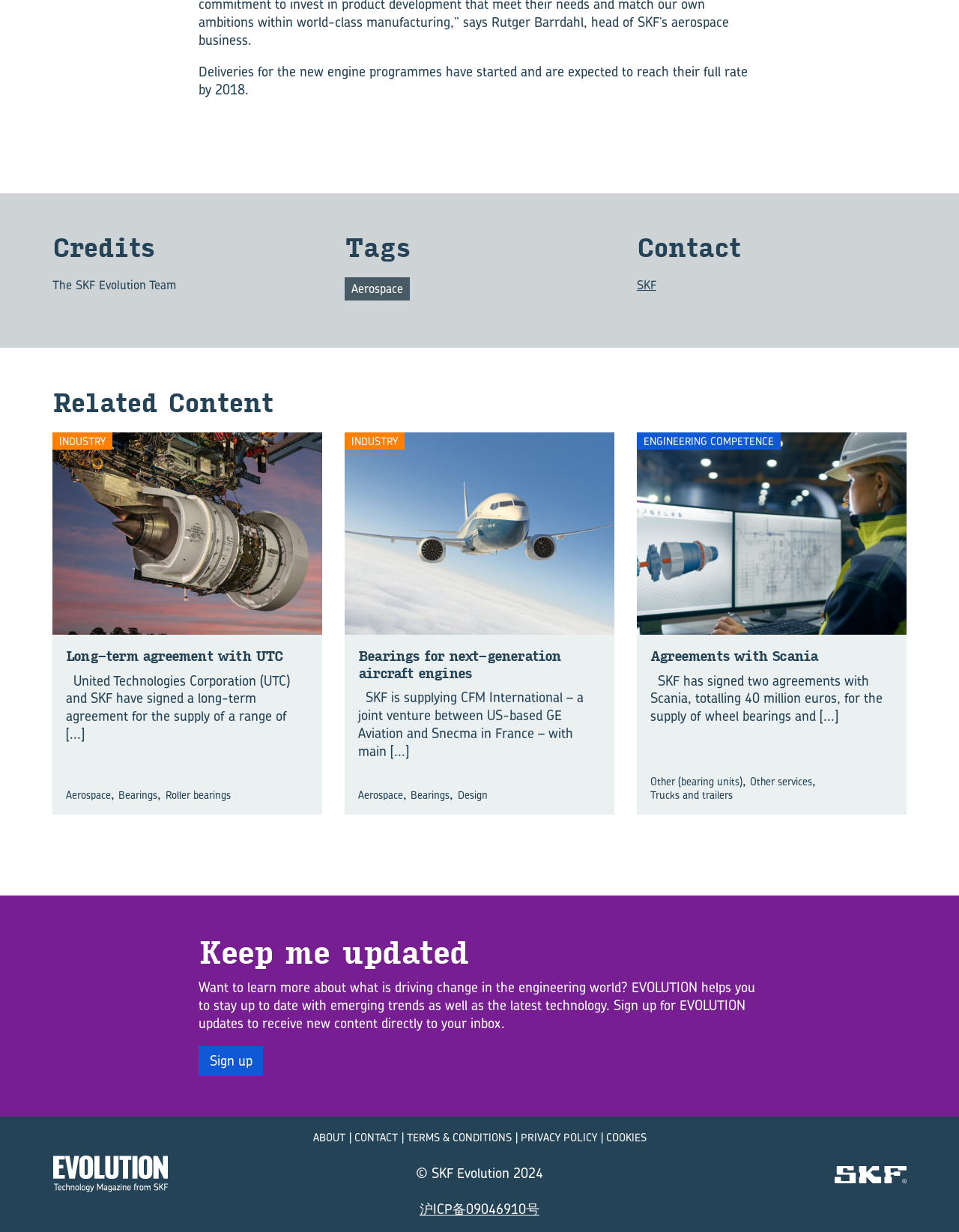Identify the bounding box coordinates of the element that should be clicked to fulfill this task: "Click on 'Sign up' for EVOLUTION updates". The coordinates should be provided as four float numbers between 0 and 1, i.e., [left, top, right, bottom].

[0.207, 0.849, 0.274, 0.873]